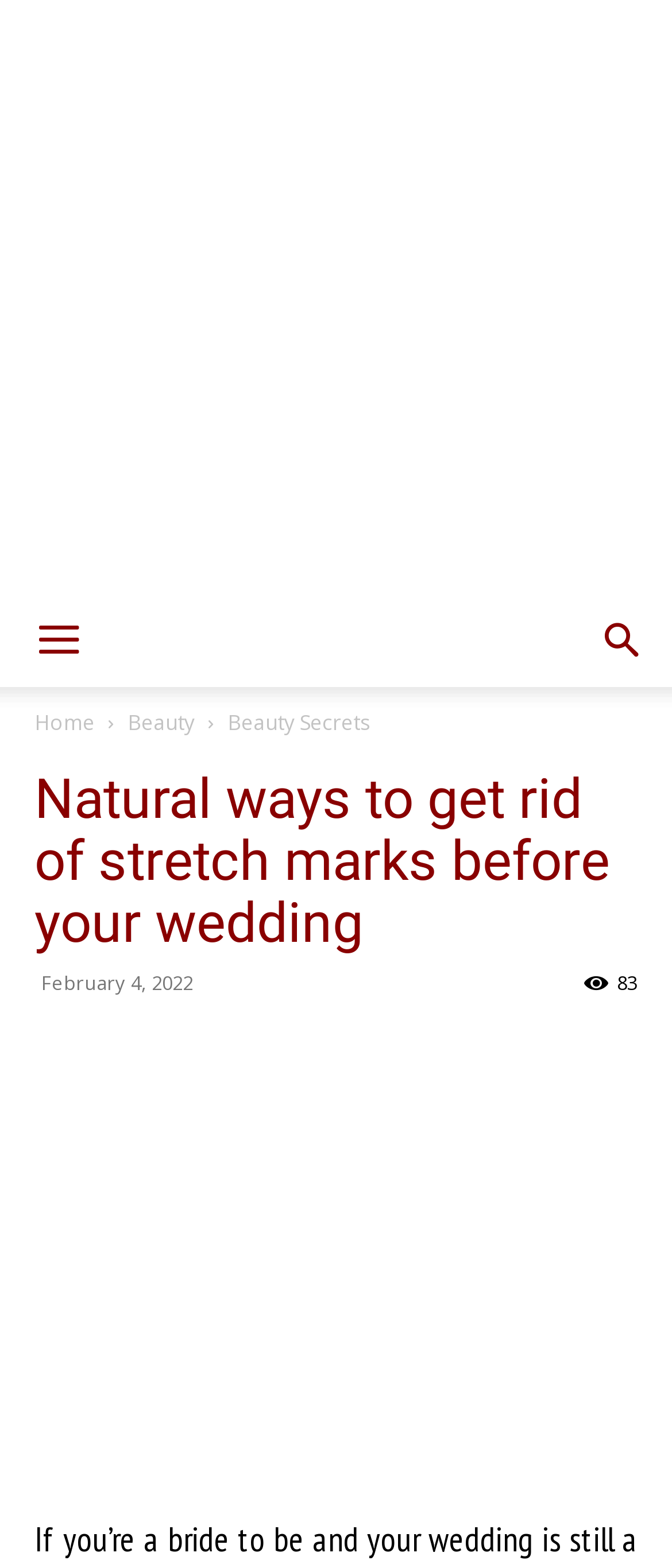How many comments does the article have?
From the screenshot, supply a one-word or short-phrase answer.

83